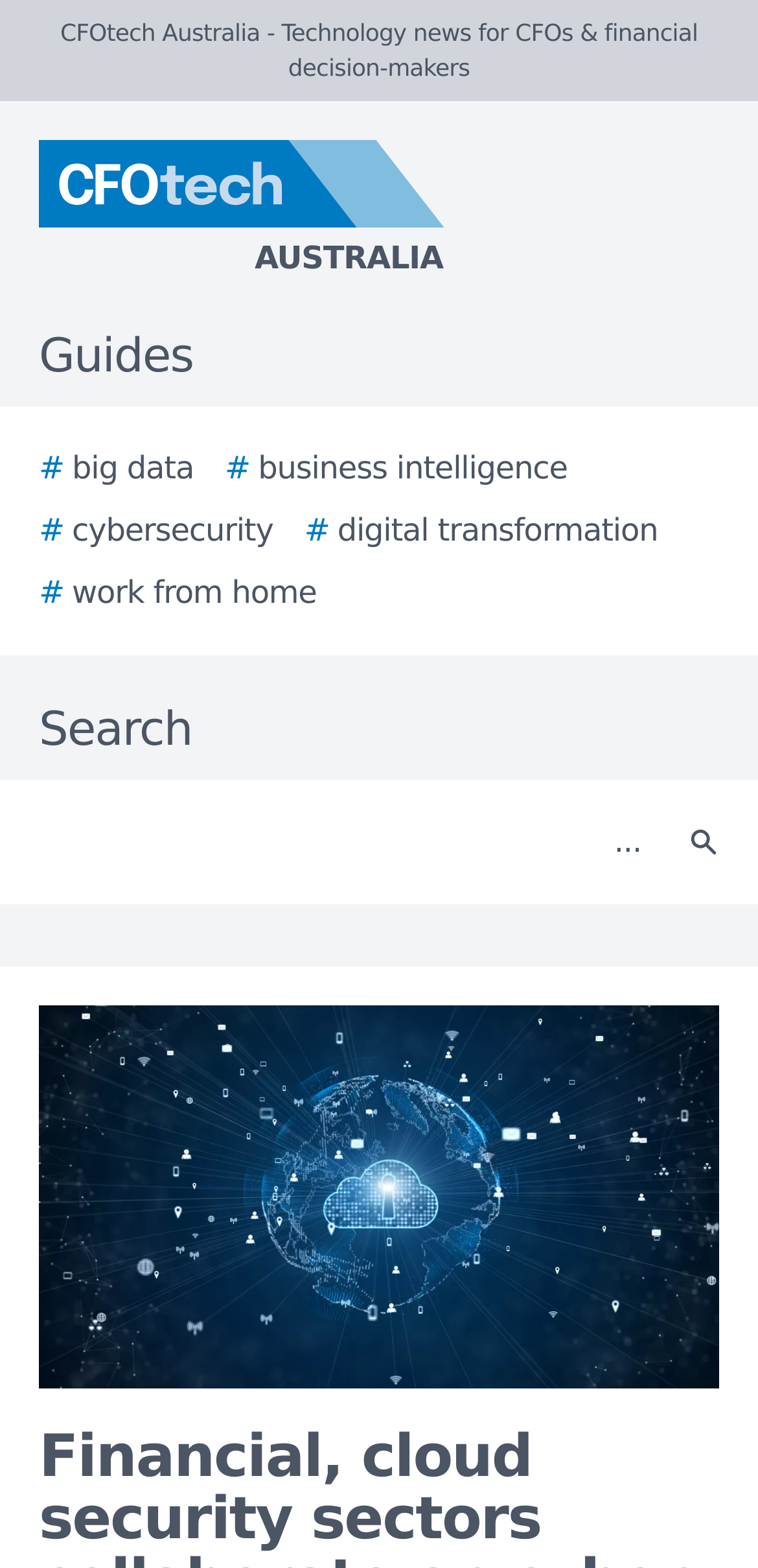What is the size of the story image?
Use the image to answer the question with a single word or phrase.

0.898 wide and 0.245 tall